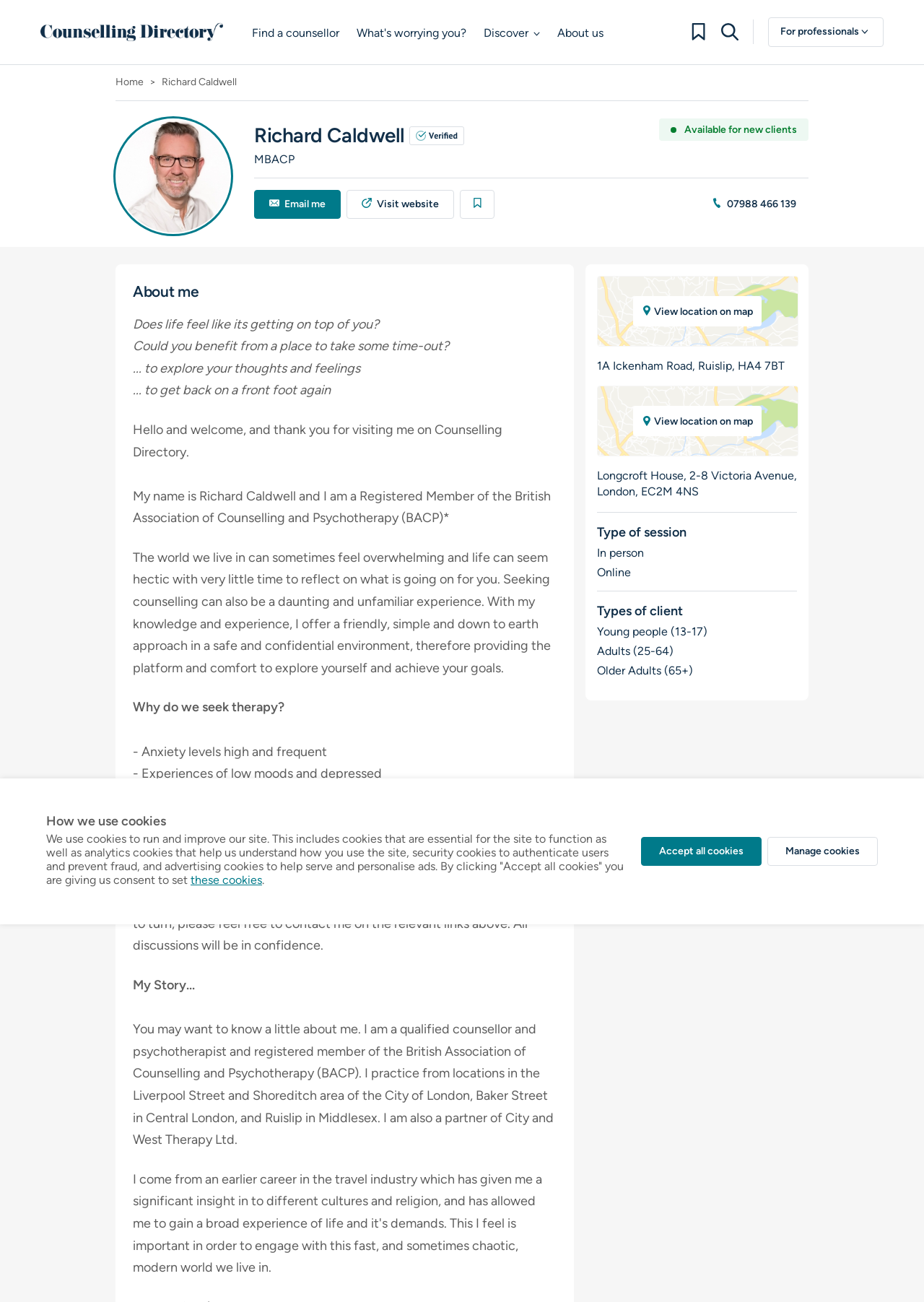Predict the bounding box of the UI element based on the description: "Home". The coordinates should be four float numbers between 0 and 1, formatted as [left, top, right, bottom].

[0.125, 0.059, 0.155, 0.068]